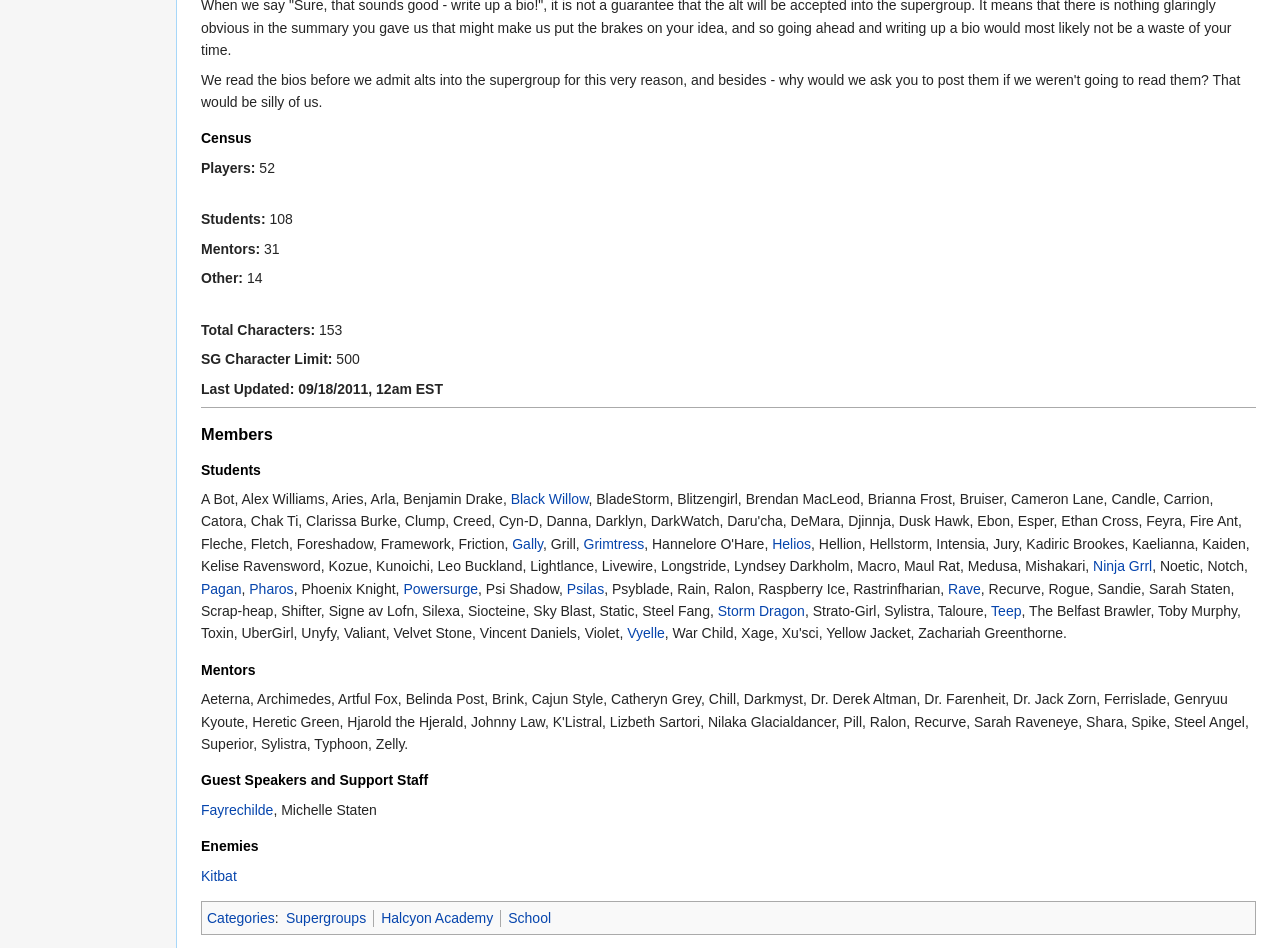Identify the bounding box coordinates of the specific part of the webpage to click to complete this instruction: "View the list of mentors".

[0.157, 0.688, 0.981, 0.719]